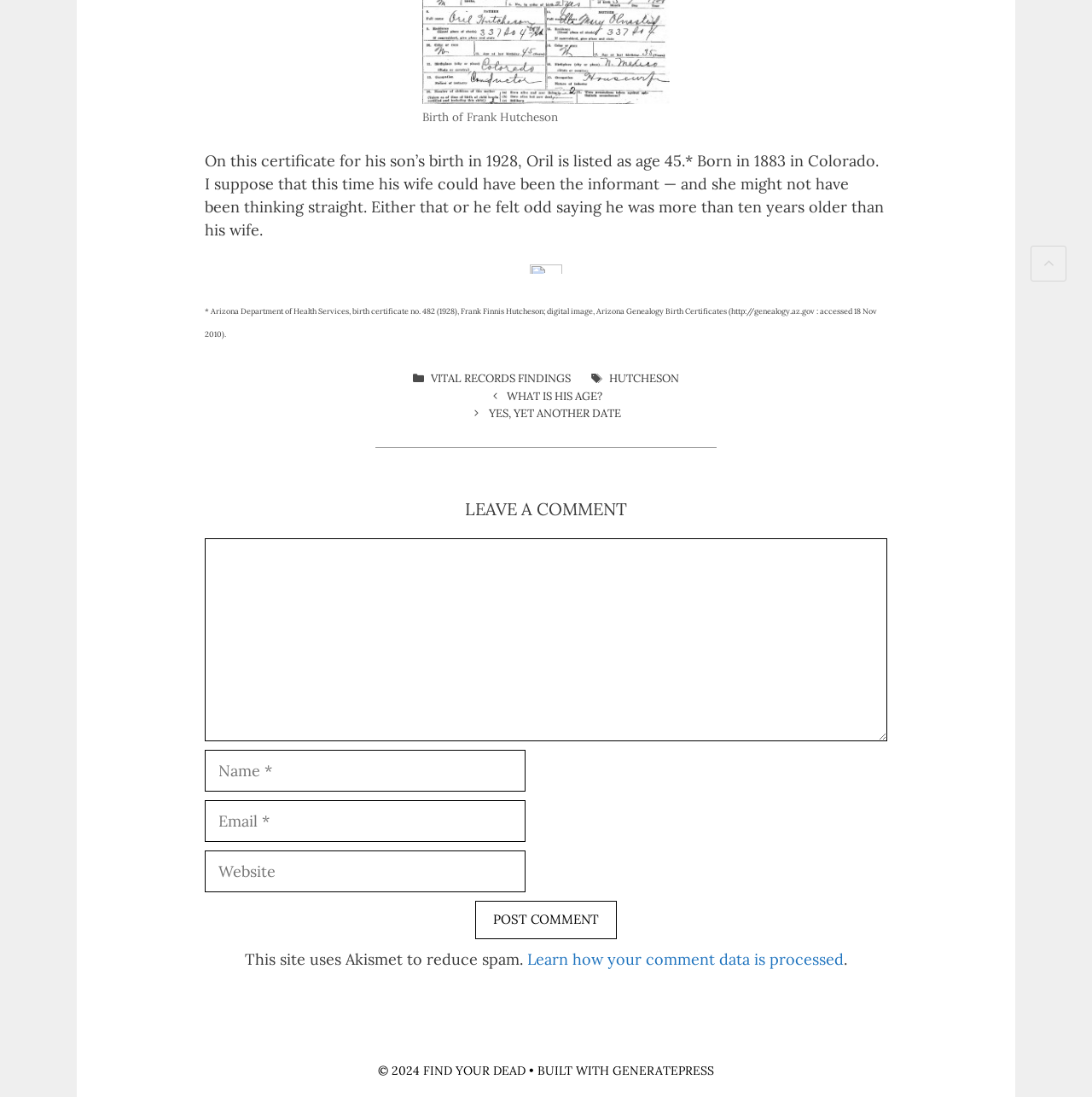Please find the bounding box coordinates of the element that must be clicked to perform the given instruction: "Click the 'HUTCHESON' link". The coordinates should be four float numbers from 0 to 1, i.e., [left, top, right, bottom].

[0.558, 0.339, 0.622, 0.352]